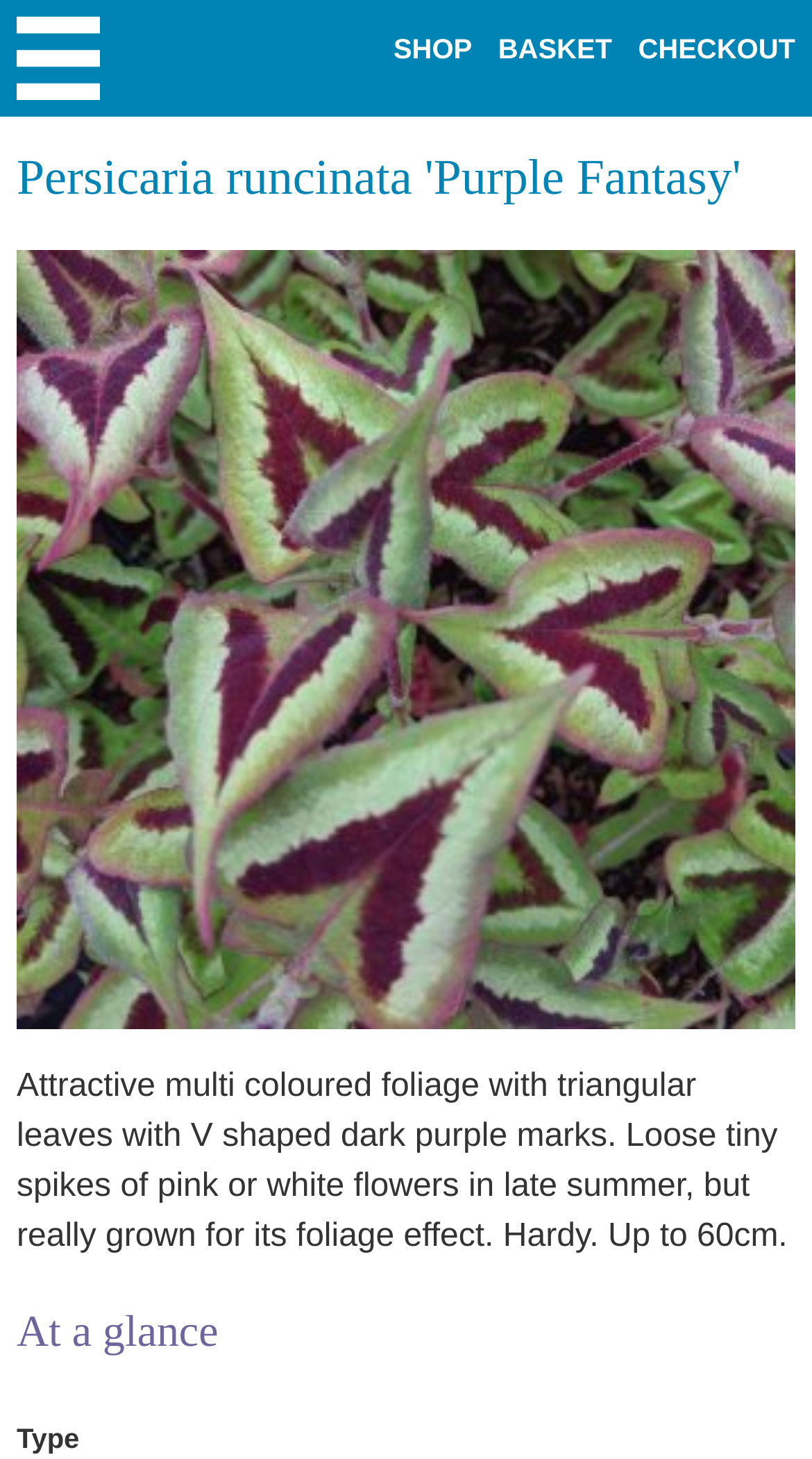Summarize the webpage with intricate details.

The webpage is about a specific plant, Persicaria runcinata 'Purple Fantasy'. At the top left corner, there is a menu link with an accompanying image. To the right of the menu, there are three links: 'SHOP', 'BASKET', and 'CHECKOUT', aligned horizontally. 

Below the menu and links, there is a large heading that displays the plant's name, Persicaria runcinata 'Purple Fantasy'. Next to the heading, there is a large image of the plant, taking up most of the width of the page. 

Underneath the image, there is a paragraph of text that describes the plant's features, including its attractive multi-colored foliage, triangular leaves with V-shaped dark purple marks, and loose tiny spikes of pink or white flowers in late summer. The text also mentions that the plant is hardy and grows up to 60cm.

Further down, there is a heading 'At a glance' followed by a label 'Type' at the bottom left corner of the page.